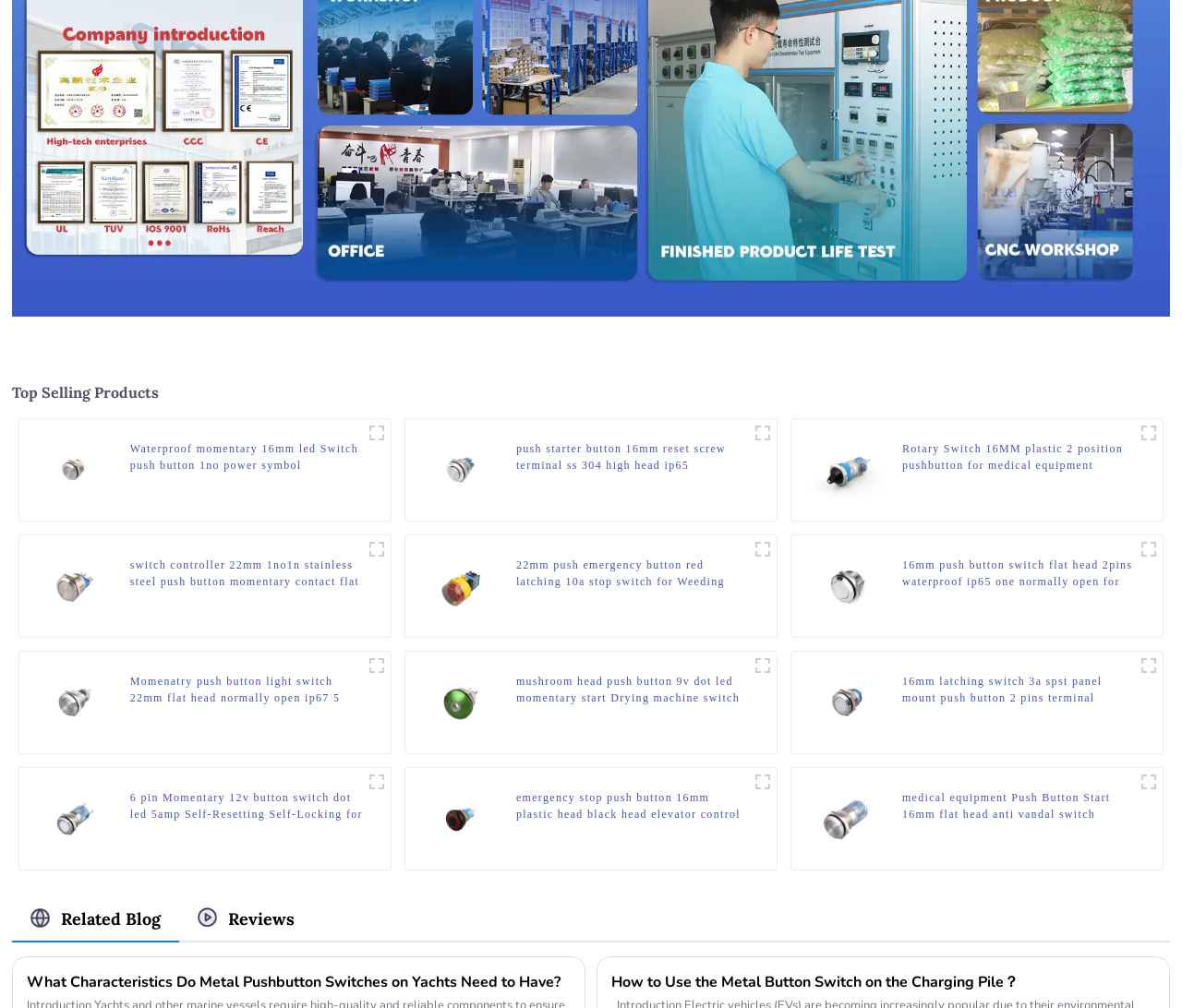What is the purpose of the 'emergency stop push button 16mm' product?
Based on the visual, give a brief answer using one word or a short phrase.

elevator control